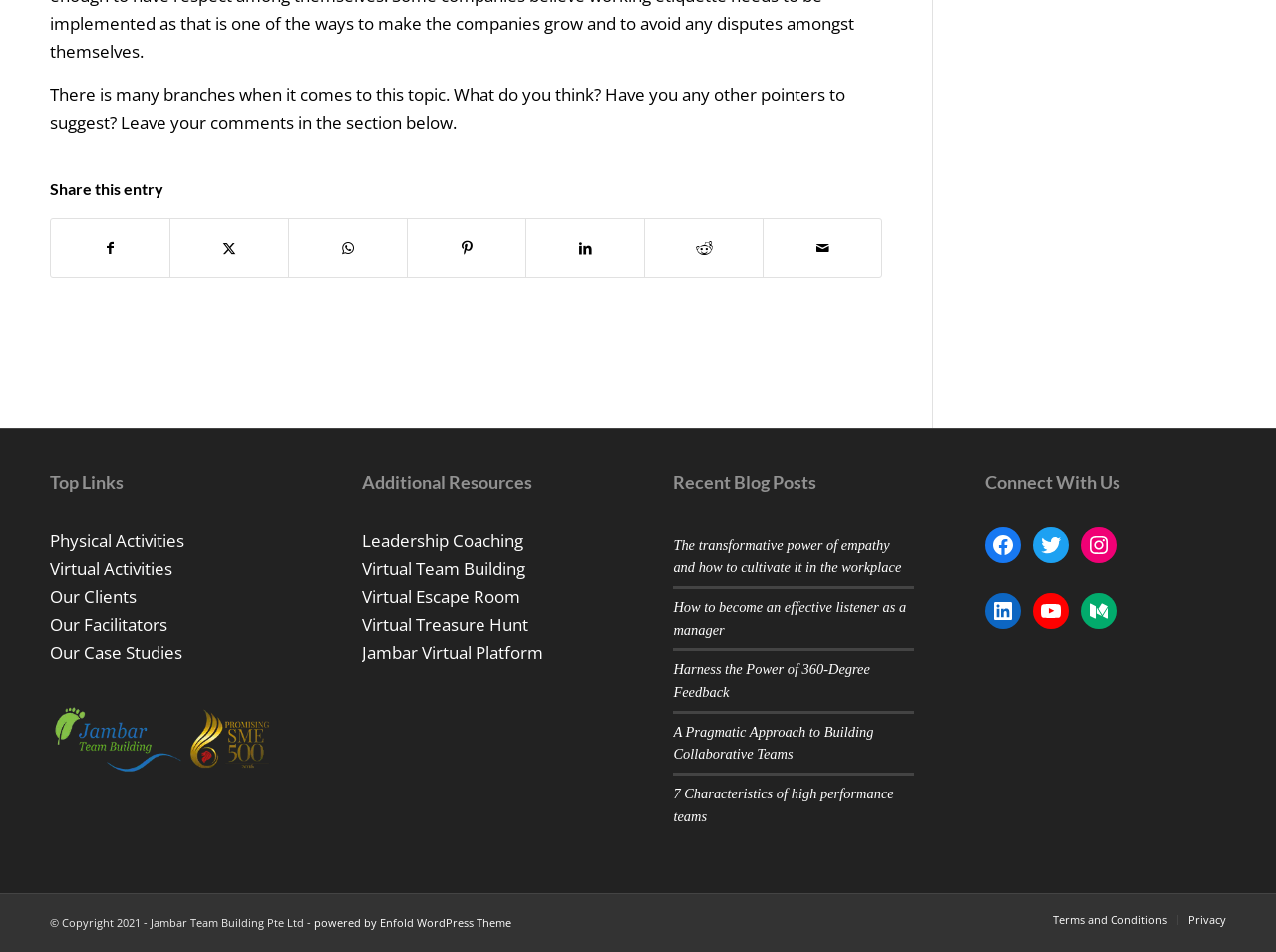Identify the bounding box coordinates of the clickable region required to complete the instruction: "View Team Building Singapore". The coordinates should be given as four float numbers within the range of 0 and 1, i.e., [left, top, right, bottom].

[0.039, 0.741, 0.215, 0.812]